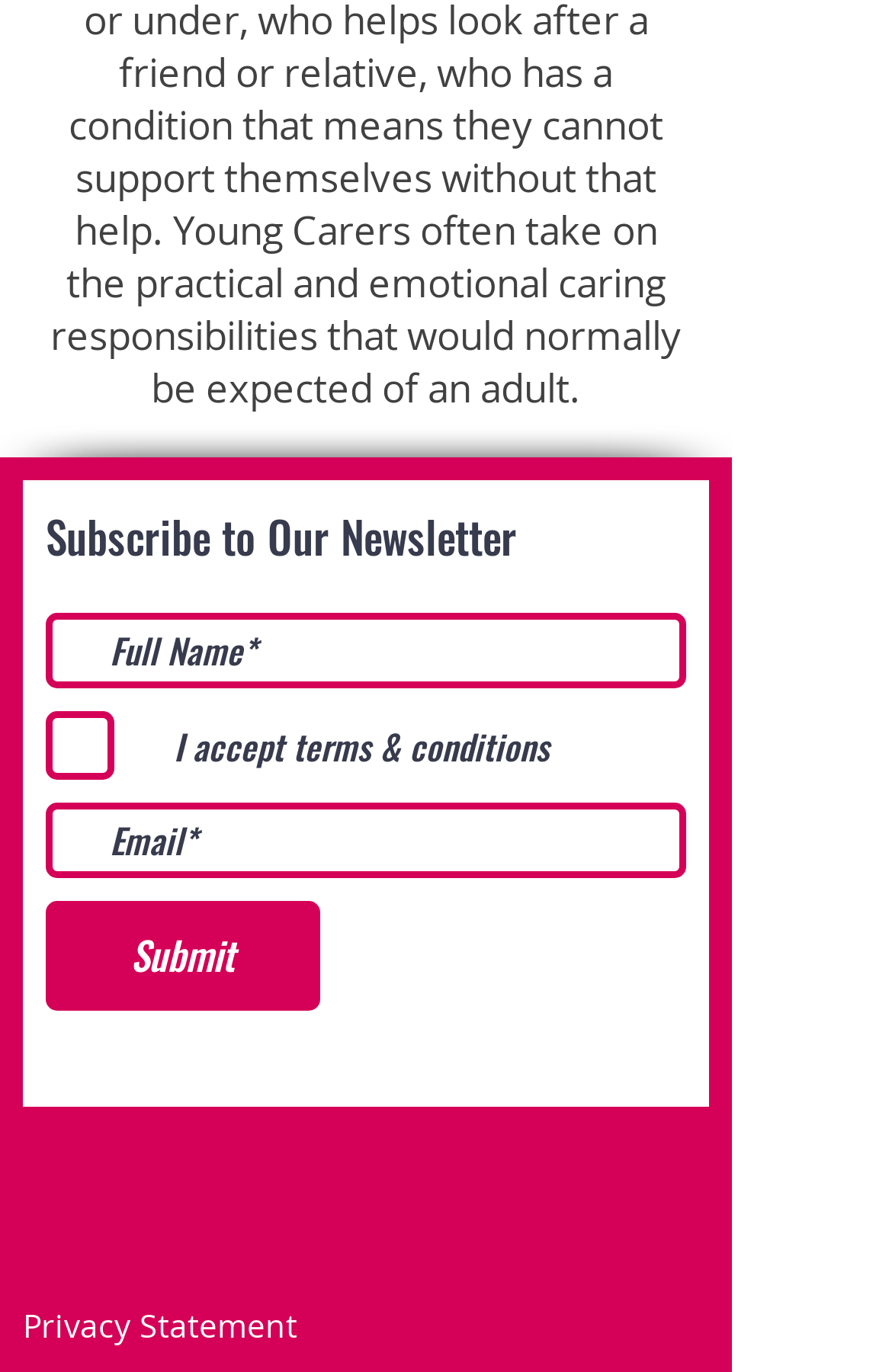What is the purpose of the checkbox?
Give a single word or phrase answer based on the content of the image.

Accept terms & conditions